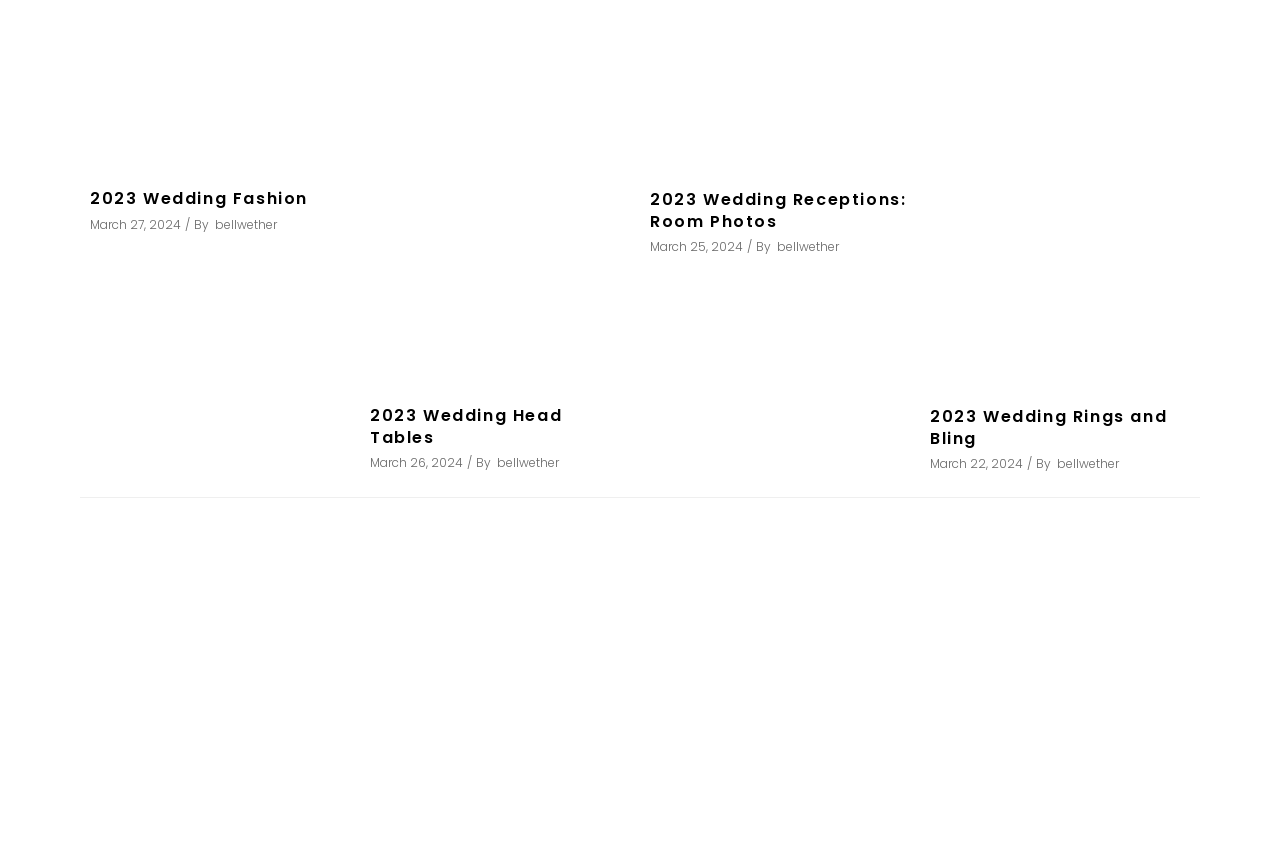What is the topic of the last section?
Respond with a short answer, either a single word or a phrase, based on the image.

Wedding Rings and Bling